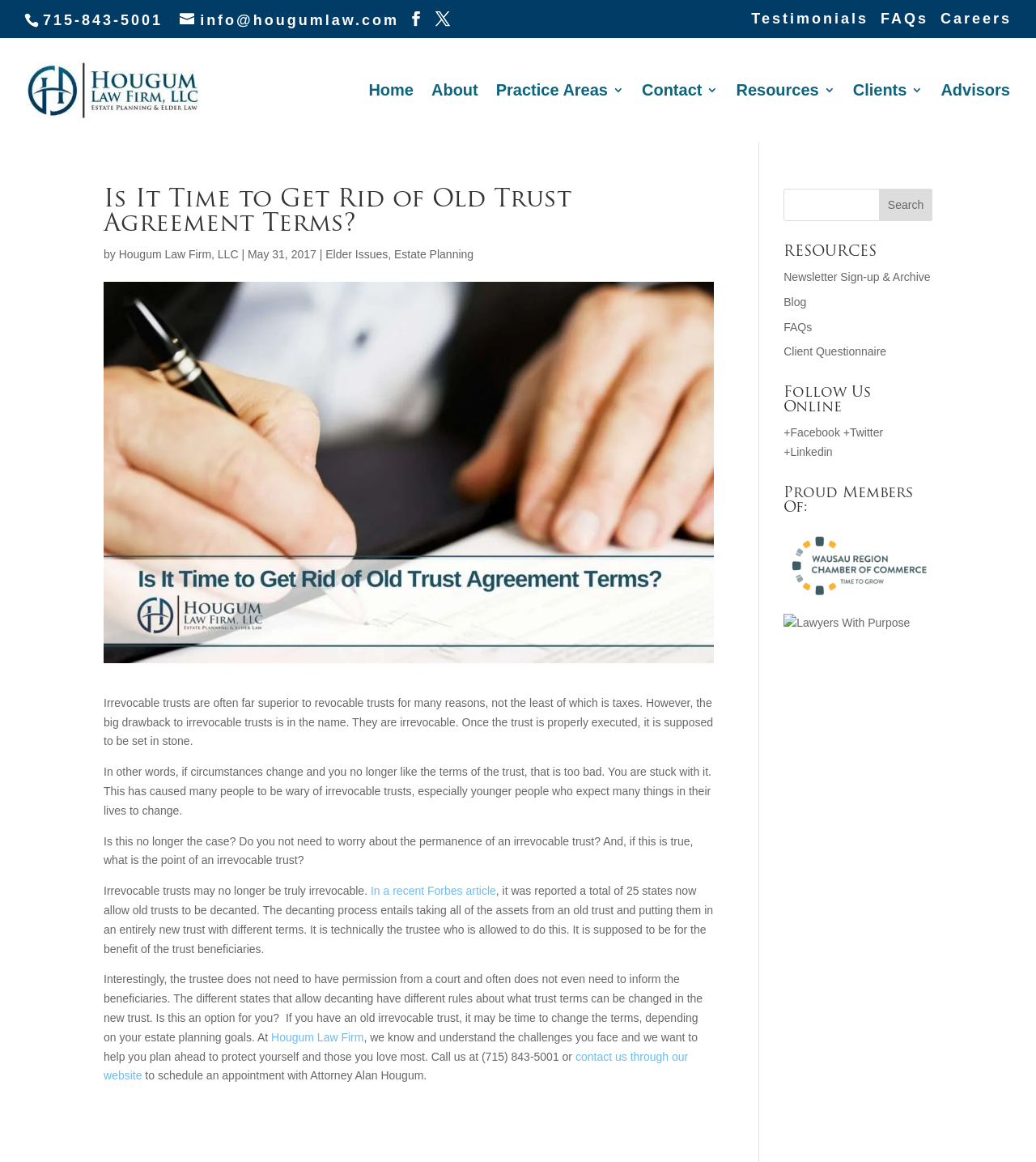What is the topic of the article on the webpage?
Provide a thorough and detailed answer to the question.

I read the article on the webpage and found that it discusses irrevocable trusts, their benefits, and how they can be changed in certain states.